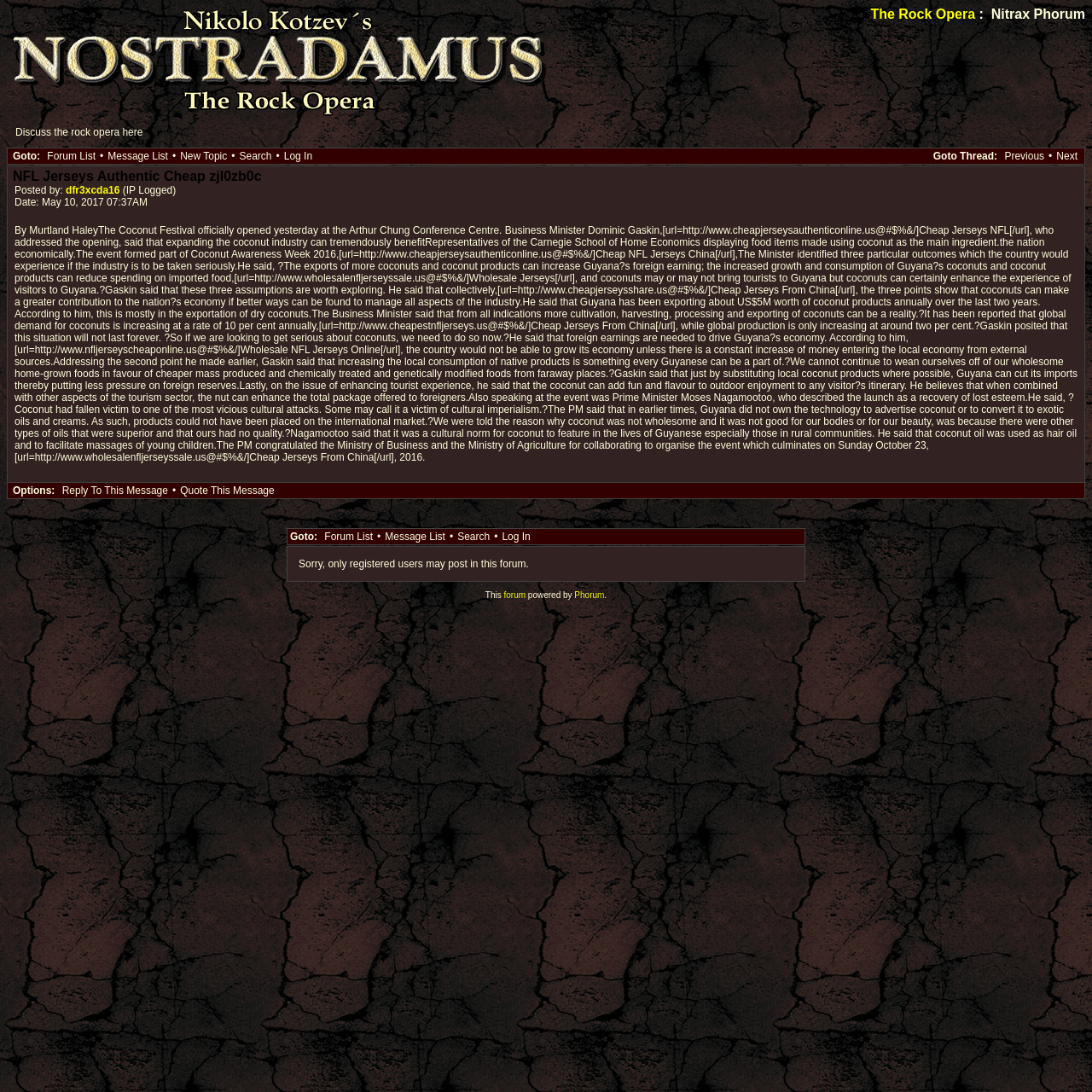Please find and report the bounding box coordinates of the element to click in order to perform the following action: "Go to the forum list". The coordinates should be expressed as four float numbers between 0 and 1, in the format [left, top, right, bottom].

[0.039, 0.137, 0.091, 0.149]